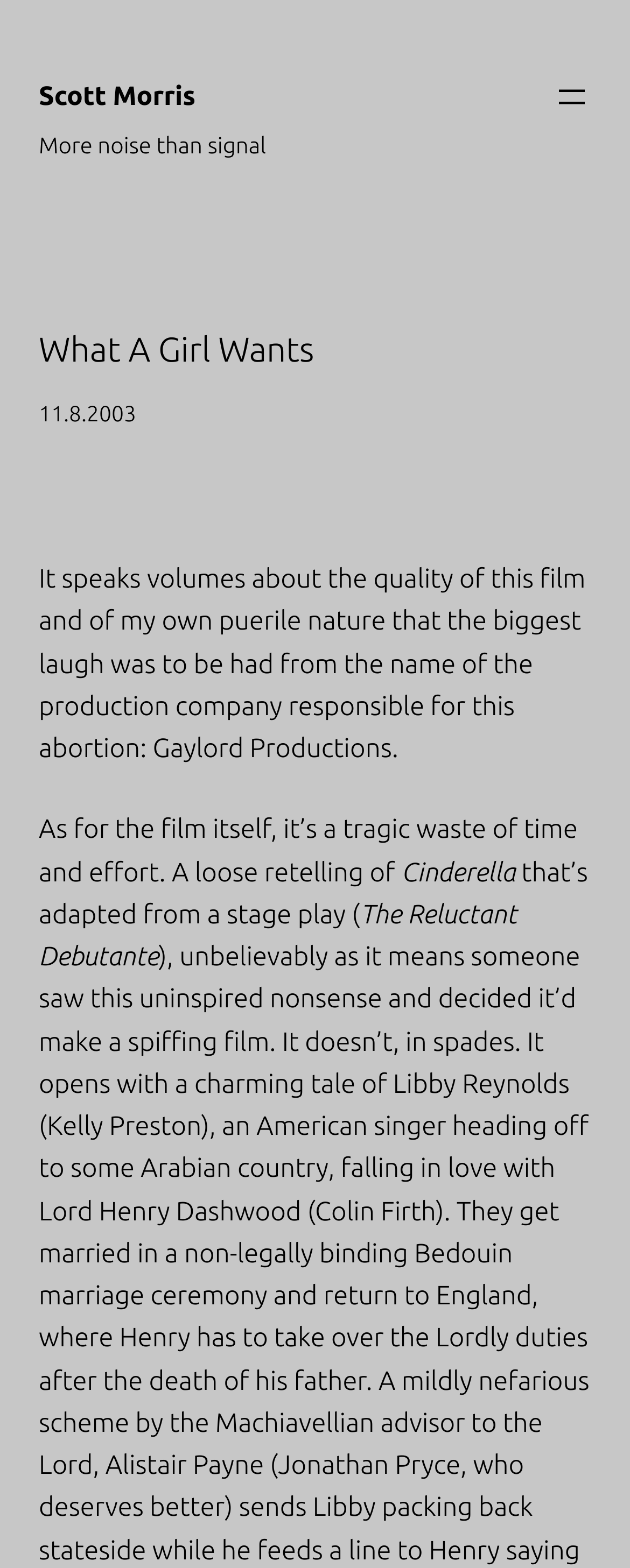Provide a thorough description of this webpage.

The webpage appears to be a blog post or a review of a film titled "What A Girl Wants". At the top, there is a heading with the title "Scott Morris", which is also a link. To the right of the title, there is a button labeled "Open menu". 

Below the title, there is a static text "More noise than signal". Further down, there is a larger heading "What A Girl Wants", followed by a time element showing the date "11.8.2003". 

The main content of the webpage consists of several paragraphs of text. The first paragraph starts with a humorous comment about the production company responsible for the film, Gaylord Productions. The text then proceeds to criticize the film, calling it a "tragic waste of time and effort". 

The text continues to describe the film as a loose retelling of Cinderella, adapted from a stage play called "The Reluctant Debutante". There are a total of five paragraphs of text, with the last three paragraphs discussing the film's plot and themes.